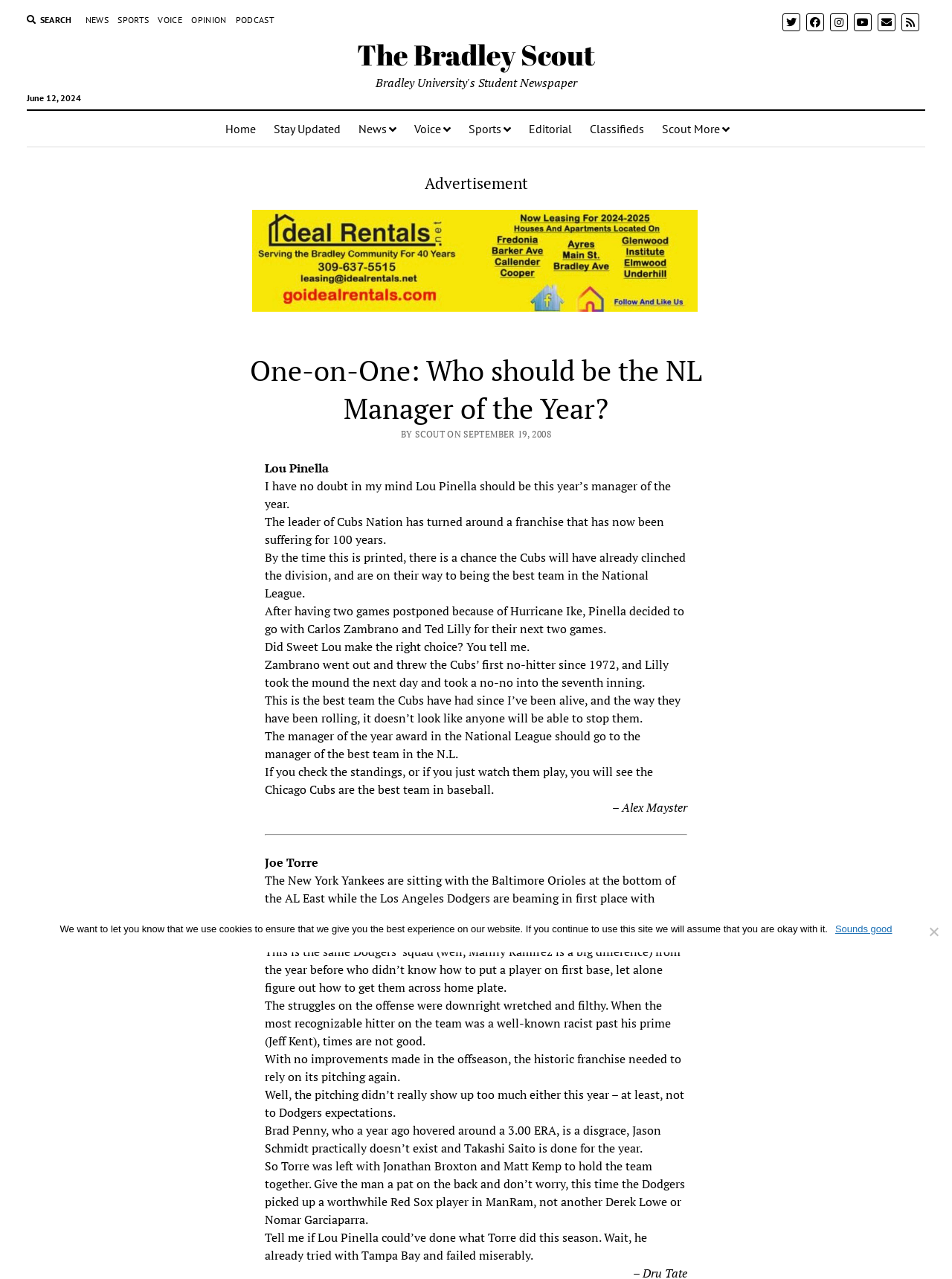Produce a meticulous description of the webpage.

The webpage is an article from The Bradley Scout, titled "One-on-One: Who should be the NL Manager of the Year?" The top section of the page features a search button, followed by a row of links to different sections of the website, including NEWS, SPORTS, VOICE, OPINION, and PODCAST. Below this, there are social media links to Twitter, Facebook, Instagram, YouTube, email, and RSS.

In the main content area, there is a heading that reads "One-on-One: Who should be the NL Manager of the Year?" followed by a subheading "BY SCOUT ON SEPTEMBER 19, 2008". The article is divided into two sections, each discussing a different candidate for the NL Manager of the Year award.

The first section is about Lou Pinella, the manager of the Chicago Cubs. The text describes Pinella's achievements, including turning around the franchise and leading the team to a potential division clinch. There is also a mention of Pinella's decision to start Carlos Zambrano and Ted Lilly in two games, which resulted in a no-hitter and a near-no-hitter, respectively.

The second section is about Joe Torre, the manager of the Los Angeles Dodgers. The text discusses Torre's success in turning around the Dodgers' season, despite the team's struggles on offense and pitching. The article also mentions the addition of Manny Ramirez to the team and how it has improved their performance.

Throughout the article, there are several static text elements, including the authors' names, Alex Mayster and an unnamed author. There is also a separator line dividing the two sections of the article.

At the bottom of the page, there is a cookie notice dialog that informs users about the website's use of cookies and provides options to accept or decline.